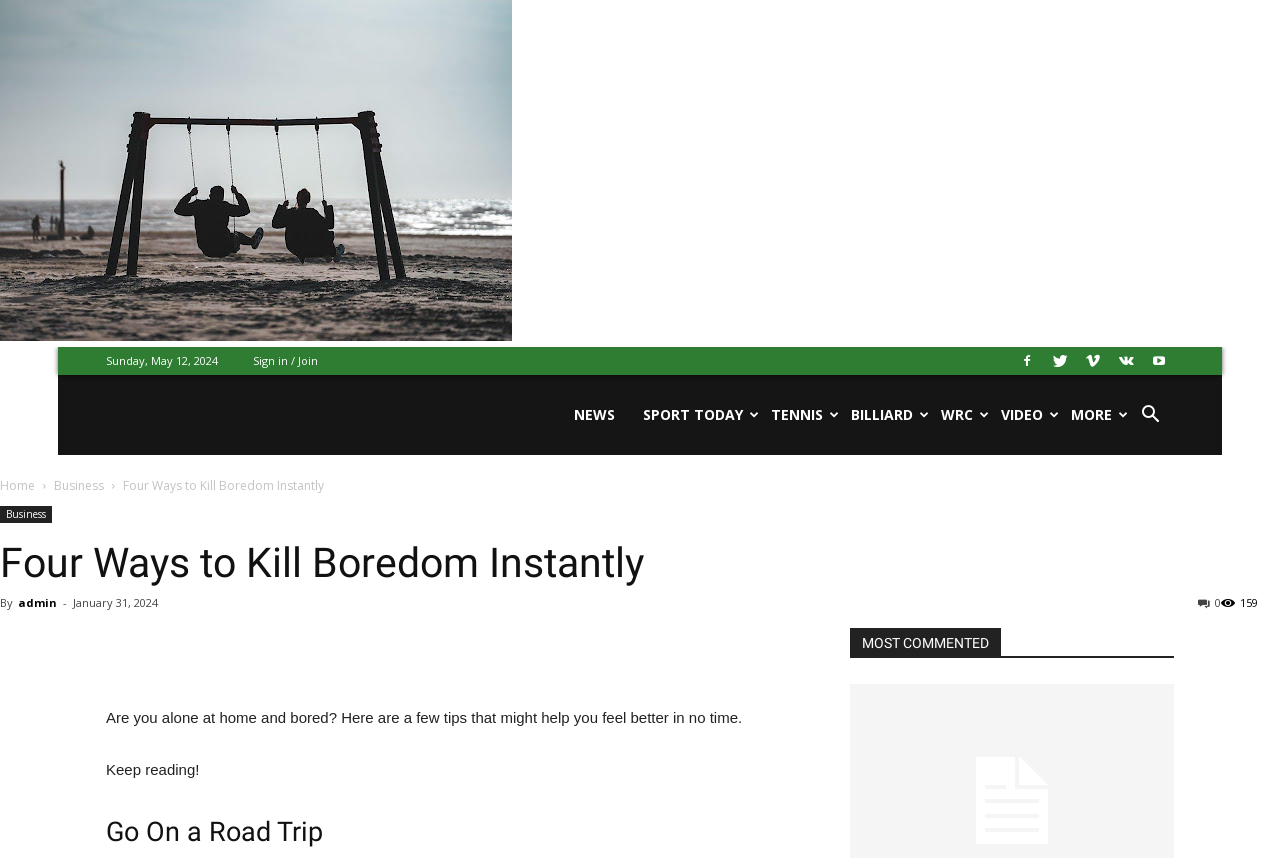Please identify the bounding box coordinates of where to click in order to follow the instruction: "Click on the button with the icon ".

[0.88, 0.474, 0.917, 0.497]